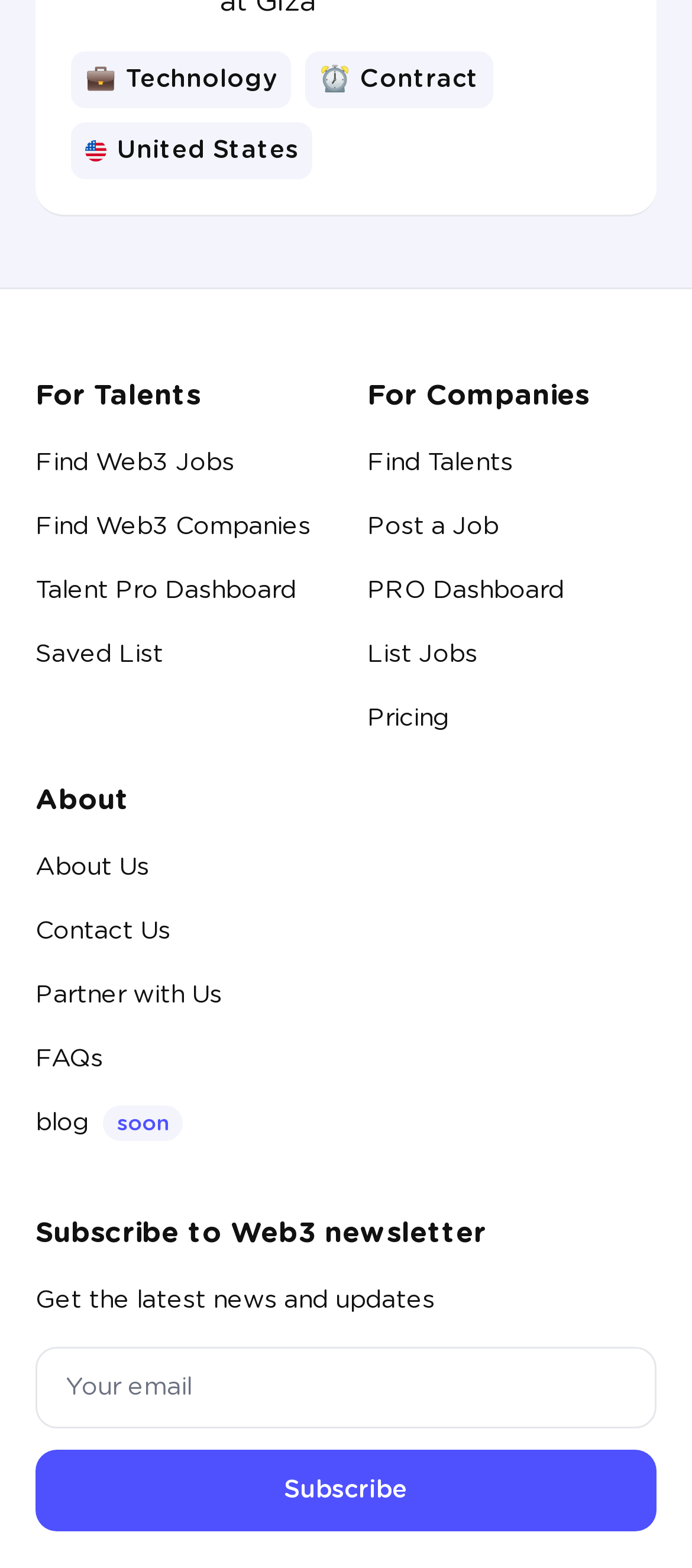Locate the bounding box coordinates of the element to click to perform the following action: 'Subscribe to Web3 newsletter'. The coordinates should be given as four float values between 0 and 1, in the form of [left, top, right, bottom].

[0.051, 0.925, 0.949, 0.977]